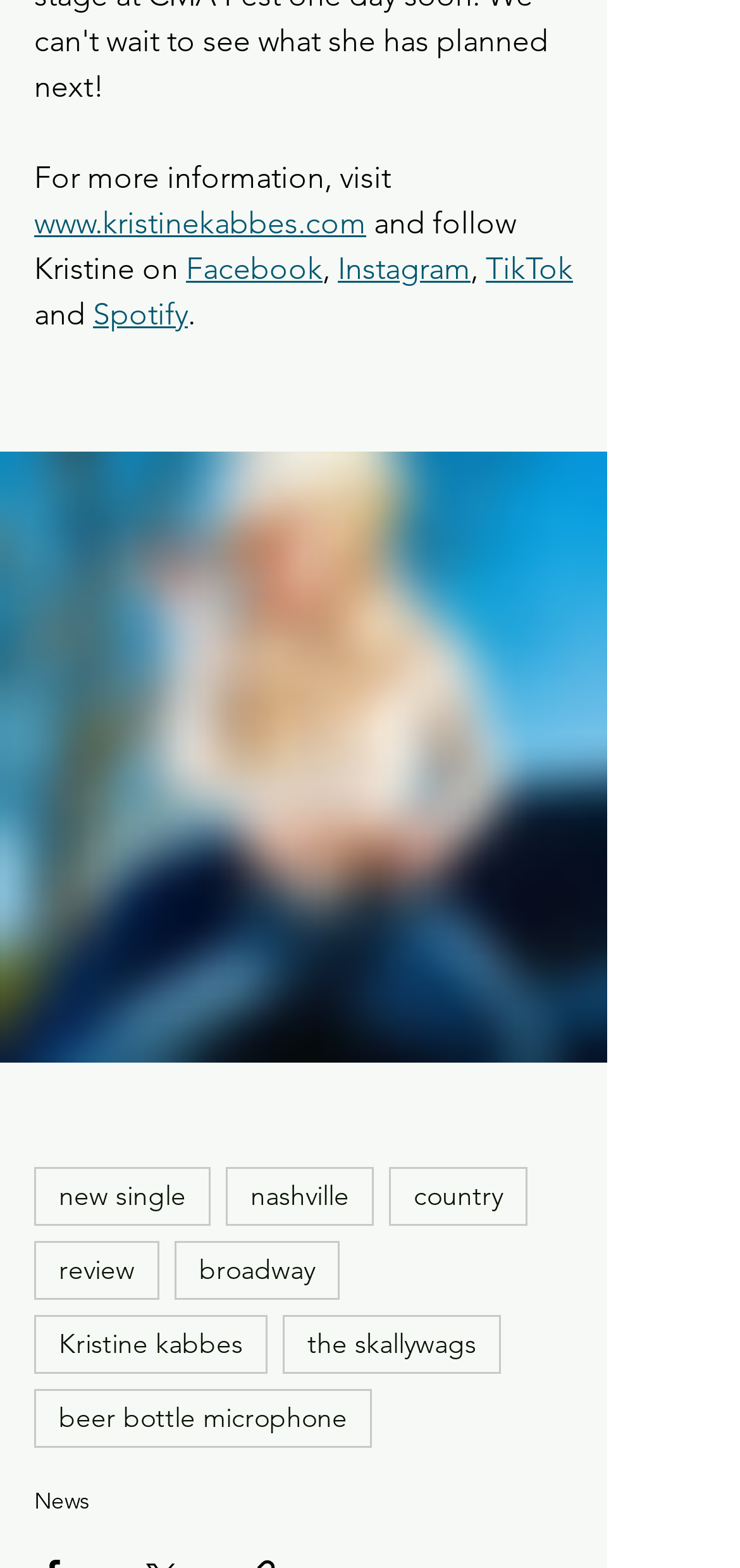Given the description new single, predict the bounding box coordinates of the UI element. Ensure the coordinates are in the format (top-left x, top-left y, bottom-right x, bottom-right y) and all values are between 0 and 1.

[0.046, 0.745, 0.285, 0.782]